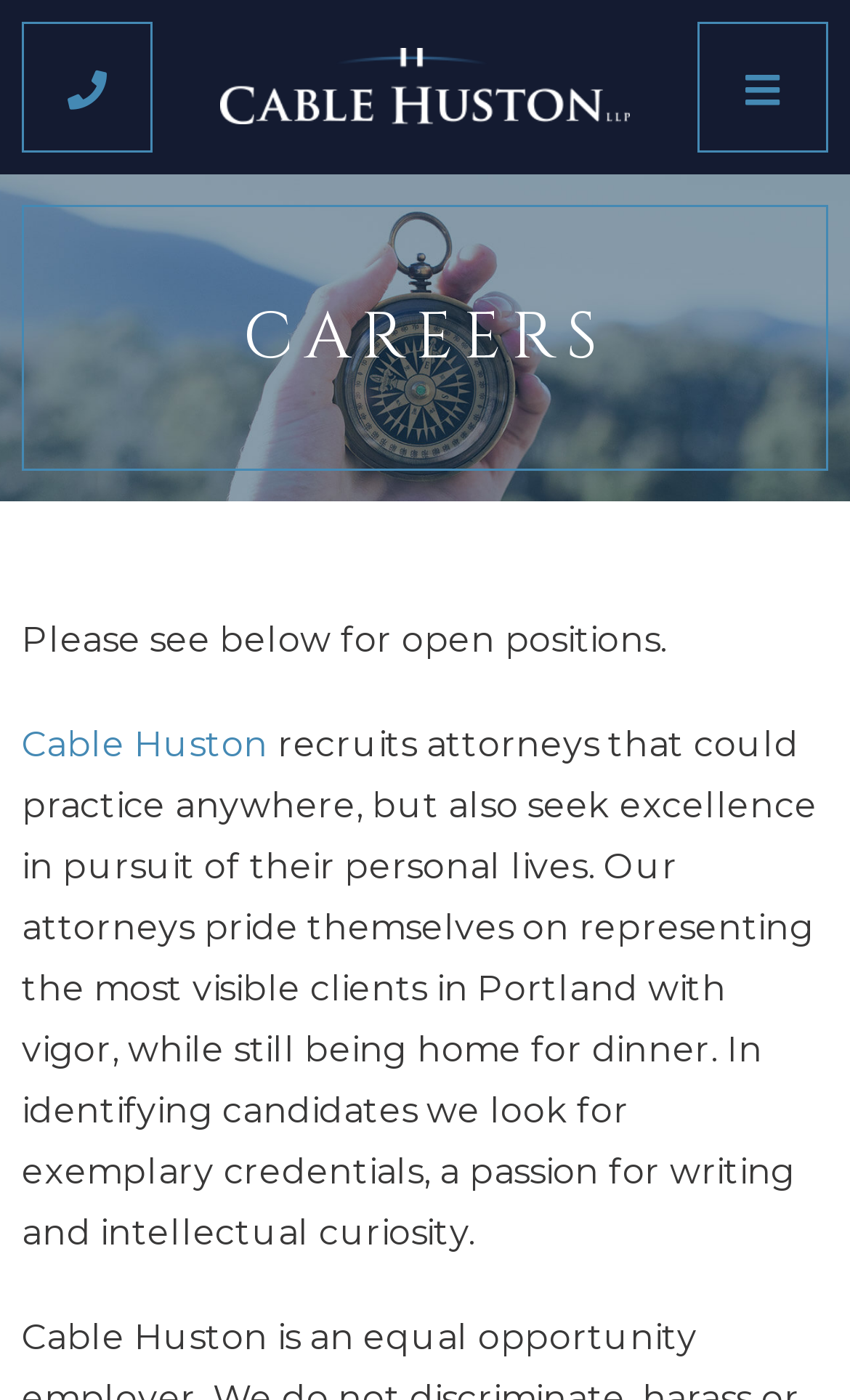Describe all significant elements and features of the webpage.

The webpage is about the careers section of Cable Huston LLP. At the top left, there is a small icon represented by '\uf095'. Next to it, there is a link to 'Cable Huston' accompanied by an image of the company's logo. On the top right, there is another small icon represented by '\uf0c9'.

Below the top section, there is a large heading that reads 'CAREERS', taking up most of the width of the page. Underneath the heading, there is a paragraph of text that says 'Please see below for open positions.' This is followed by the company name 'Cable Huston' and a longer paragraph that describes the company's approach to recruiting attorneys. The paragraph explains that the company seeks excellence in both professional and personal lives, and looks for candidates with exemplary credentials, a passion for writing, and intellectual curiosity.

There are no explicit open positions listed on this page, but the text suggests that they will be listed below. The overall content of the page is focused on describing the company's culture and approach to recruiting, rather than listing specific job openings.